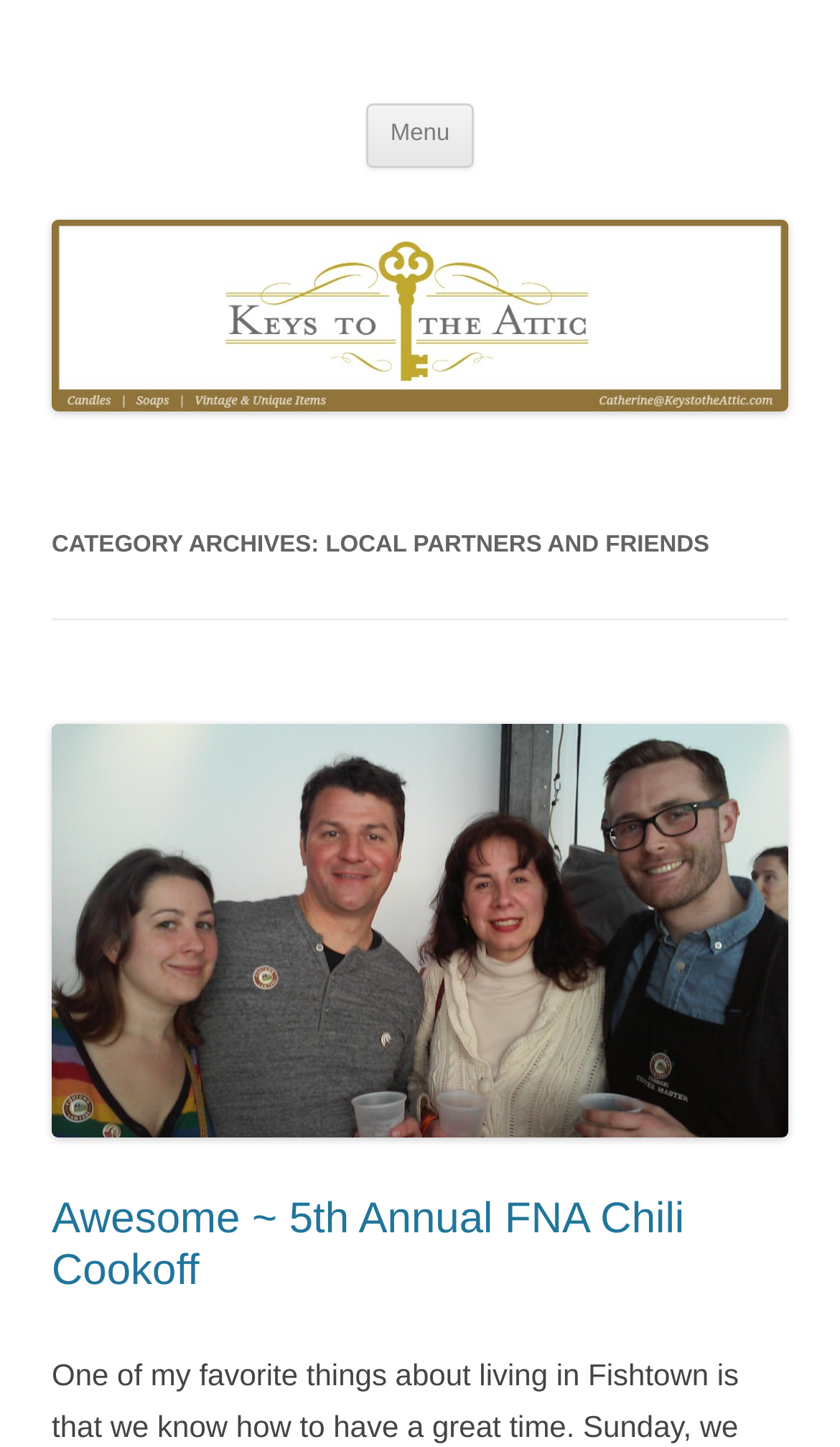Use a single word or phrase to respond to the question:
What is the name of the company?

Keys to the Attic, LLC